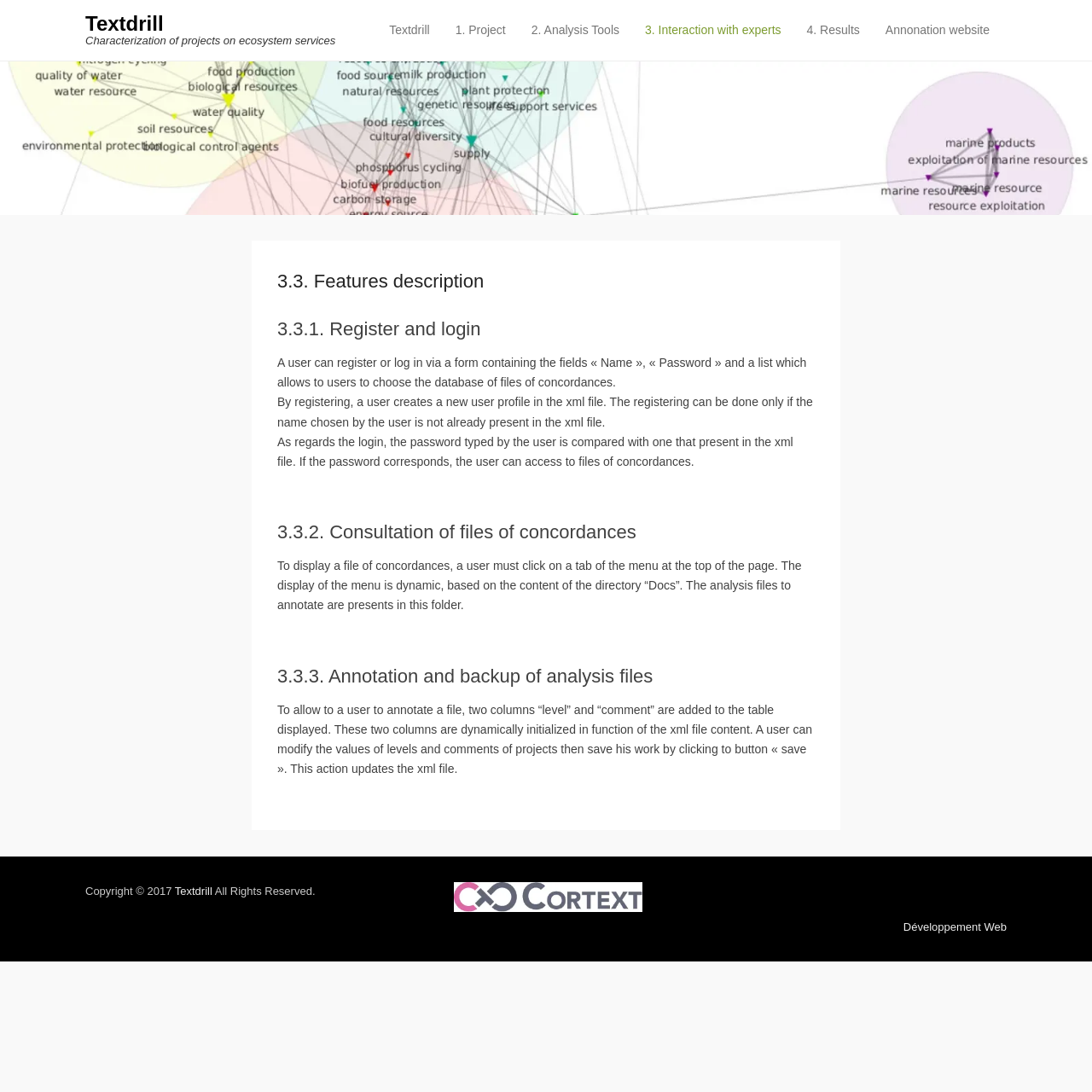Describe in detail what you see on the webpage.

The webpage is about Textdrill, a platform that provides features for project characterization, analysis tools, interaction with experts, and results. At the top-left corner, there is a link to the Textdrill homepage. Below it, there is a static text describing the characterization of projects on ecosystem services.

On the top-right side, there is a primary menu with links to different sections, including "1. Project", "2. Analysis Tools", "3. Interaction with experts", "4. Results", and "Annonation website". 

The main content of the page is divided into sections, each with a heading and descriptive text. The first section, "3.3. Features description", has three subsections: "3.3.1. Register and login", "3.3.2. Consultation of files of concordances", and "3.3.3. Annotation and backup of analysis files". 

In the "Register and login" section, there is a description of how users can register or log in via a form containing fields for name, password, and a list to choose a database of files of concordances. The text explains the process of creating a new user profile and logging in.

The "Consultation of files of concordances" section describes how users can display a file of concordances by clicking on a tab of the menu at the top of the page. The menu is dynamic, based on the content of the directory “Docs”.

The "Annotation and backup of analysis files" section explains how users can annotate a file by modifying the values of levels and comments of projects and then save their work by clicking the "save" button.

At the bottom of the page, there is a copyright notice with a link to Textdrill and a logo of Cortext, along with a link to "Développement Web".